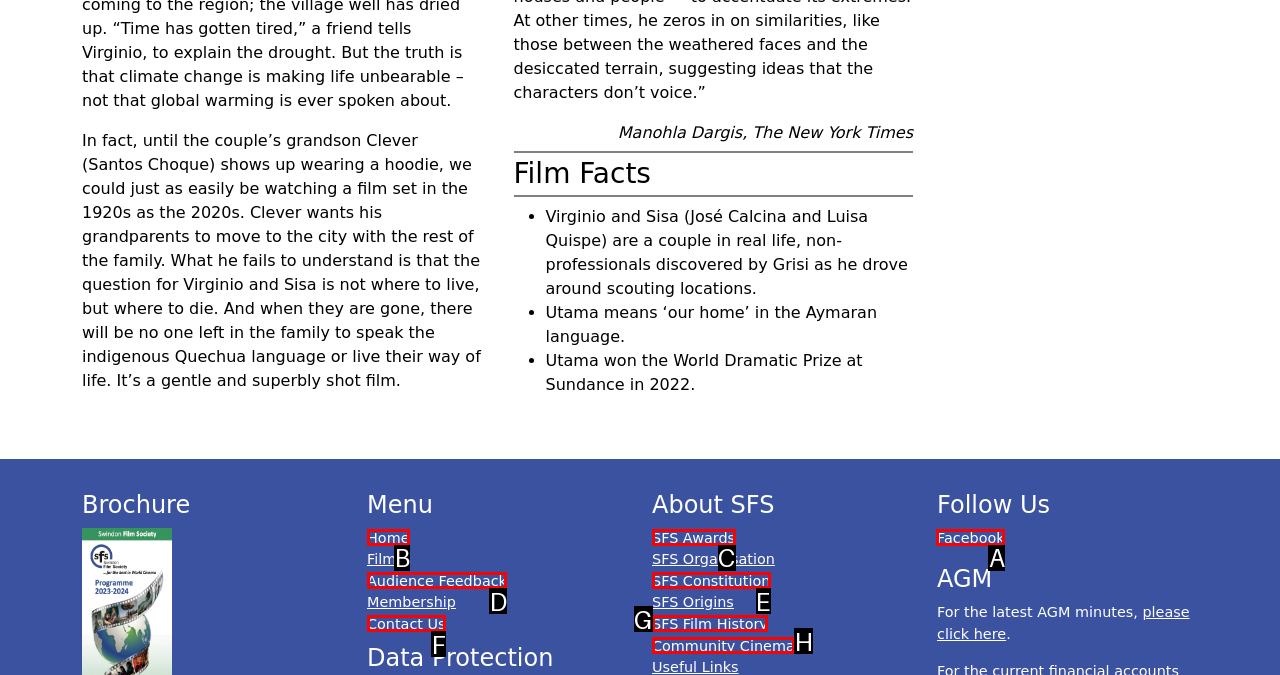For the task: Follow 'Facebook', specify the letter of the option that should be clicked. Answer with the letter only.

A